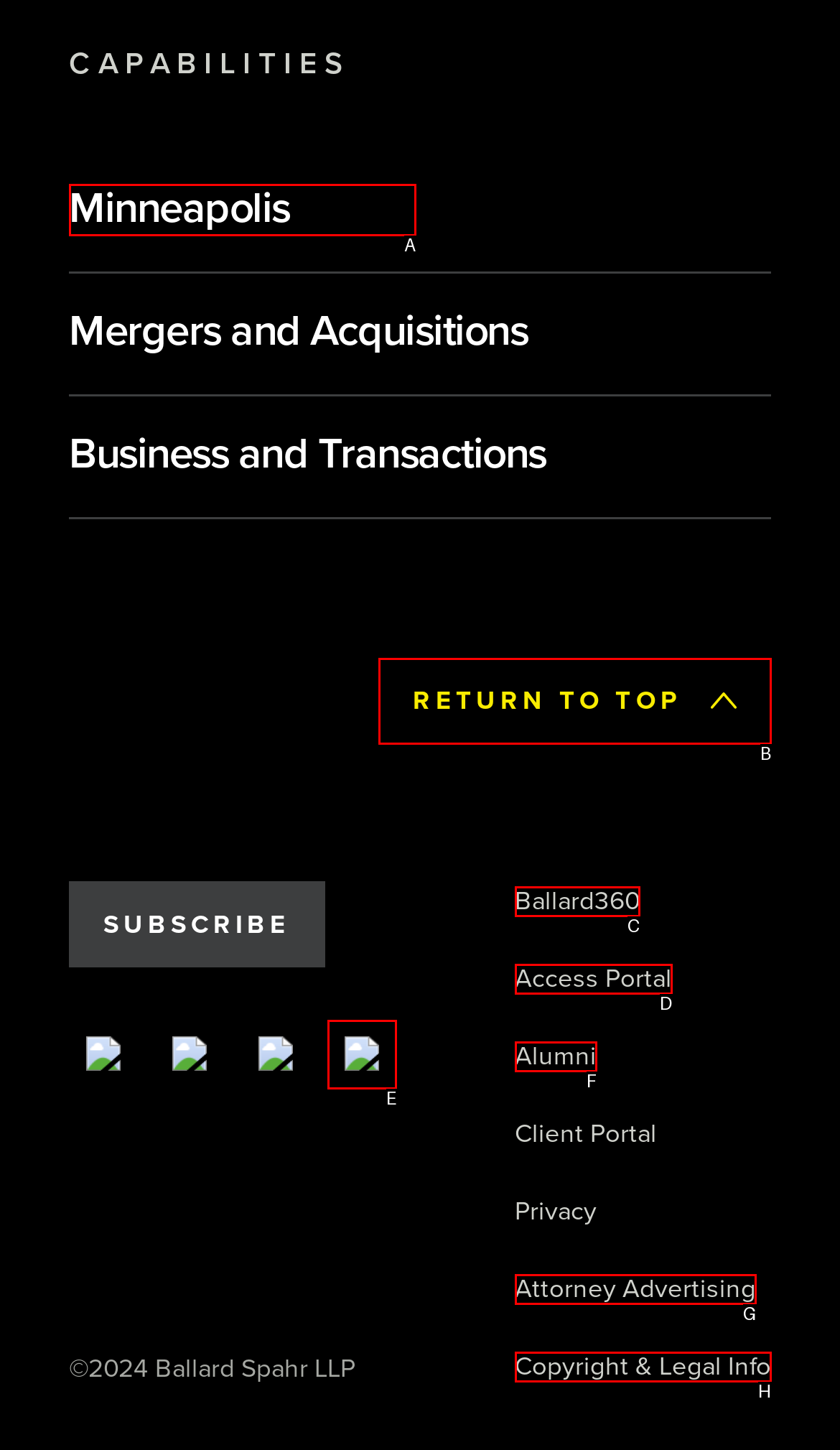Choose the option that aligns with the description: Return to Top
Respond with the letter of the chosen option directly.

B